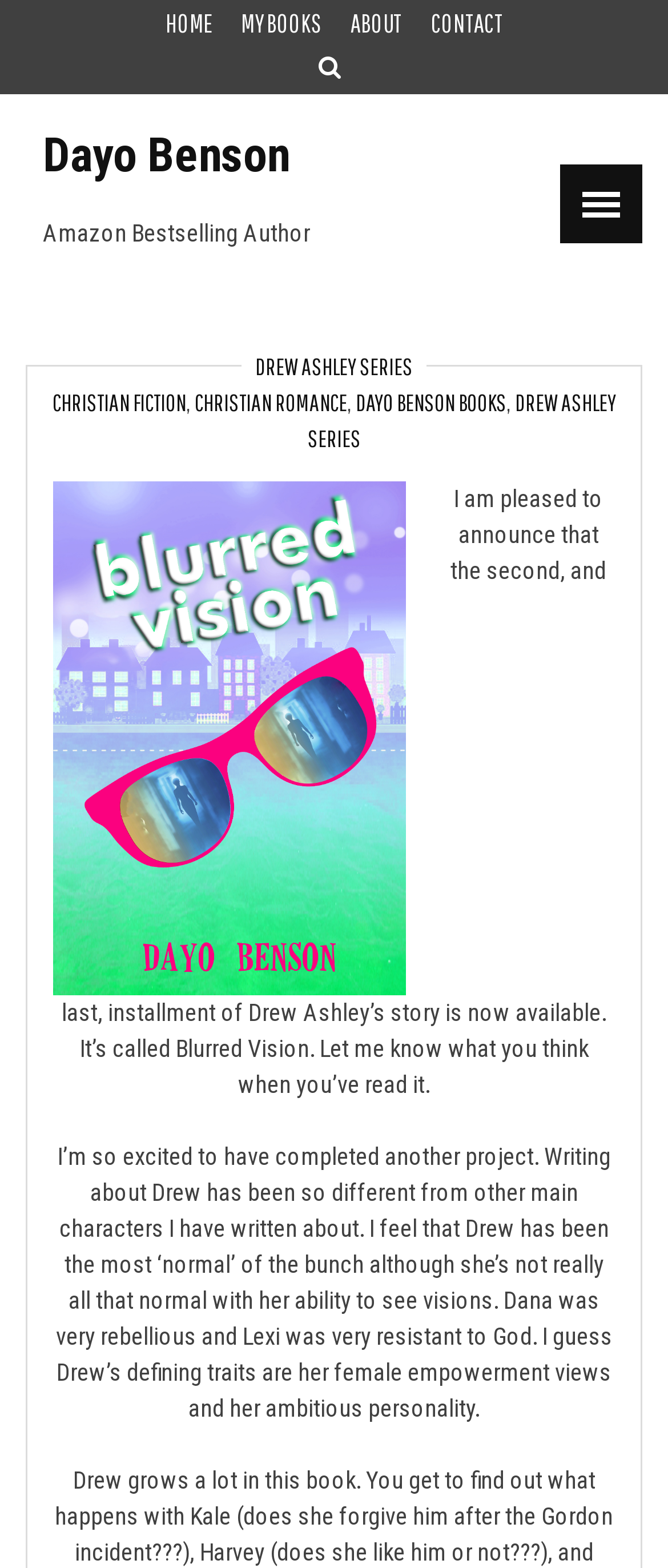Refer to the element description Drew Ashley Series and identify the corresponding bounding box in the screenshot. Format the coordinates as (top-left x, top-left y, bottom-right x, bottom-right y) with values in the range of 0 to 1.

[0.382, 0.225, 0.618, 0.243]